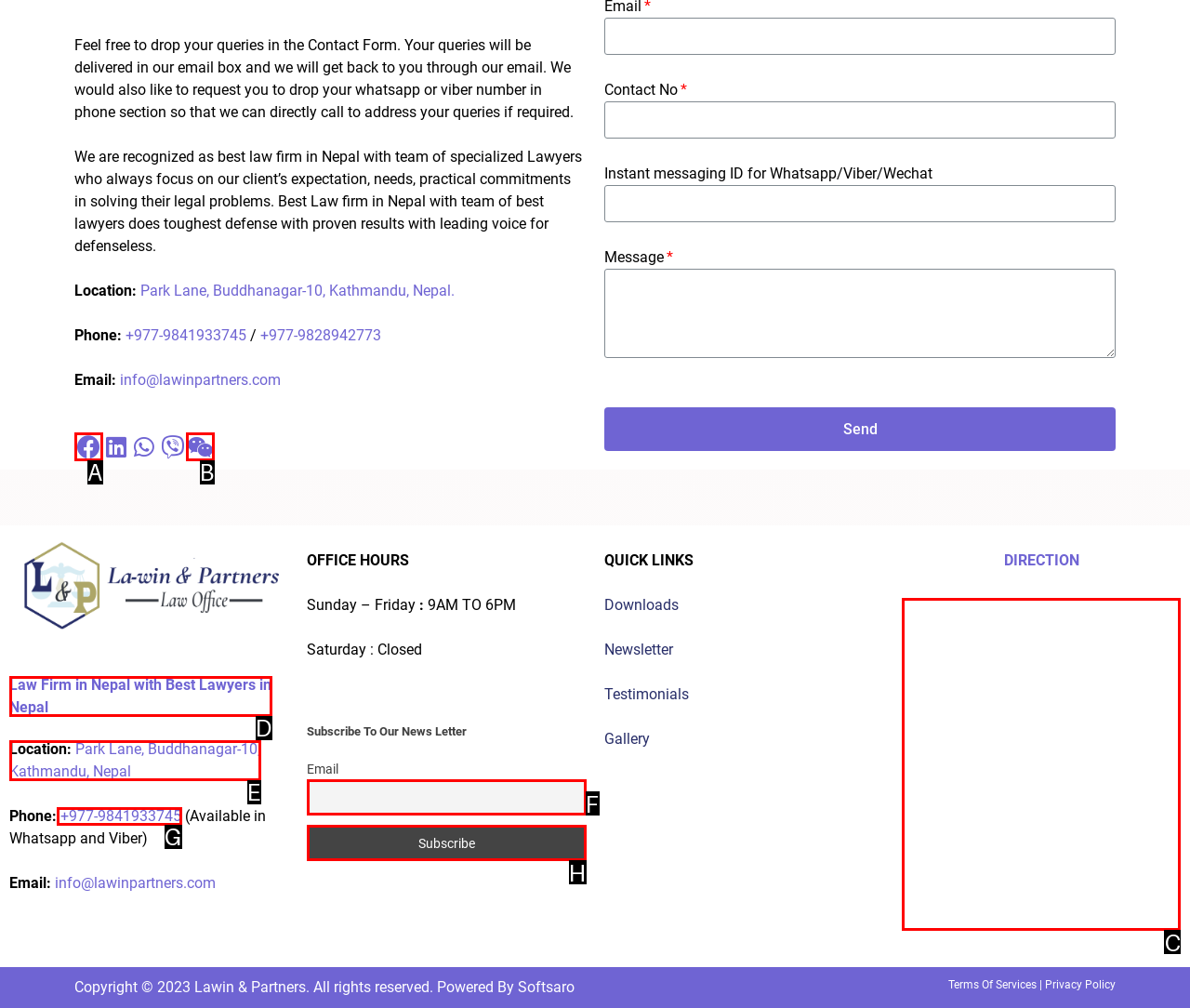To complete the task: search for something, which option should I click? Answer with the appropriate letter from the provided choices.

None